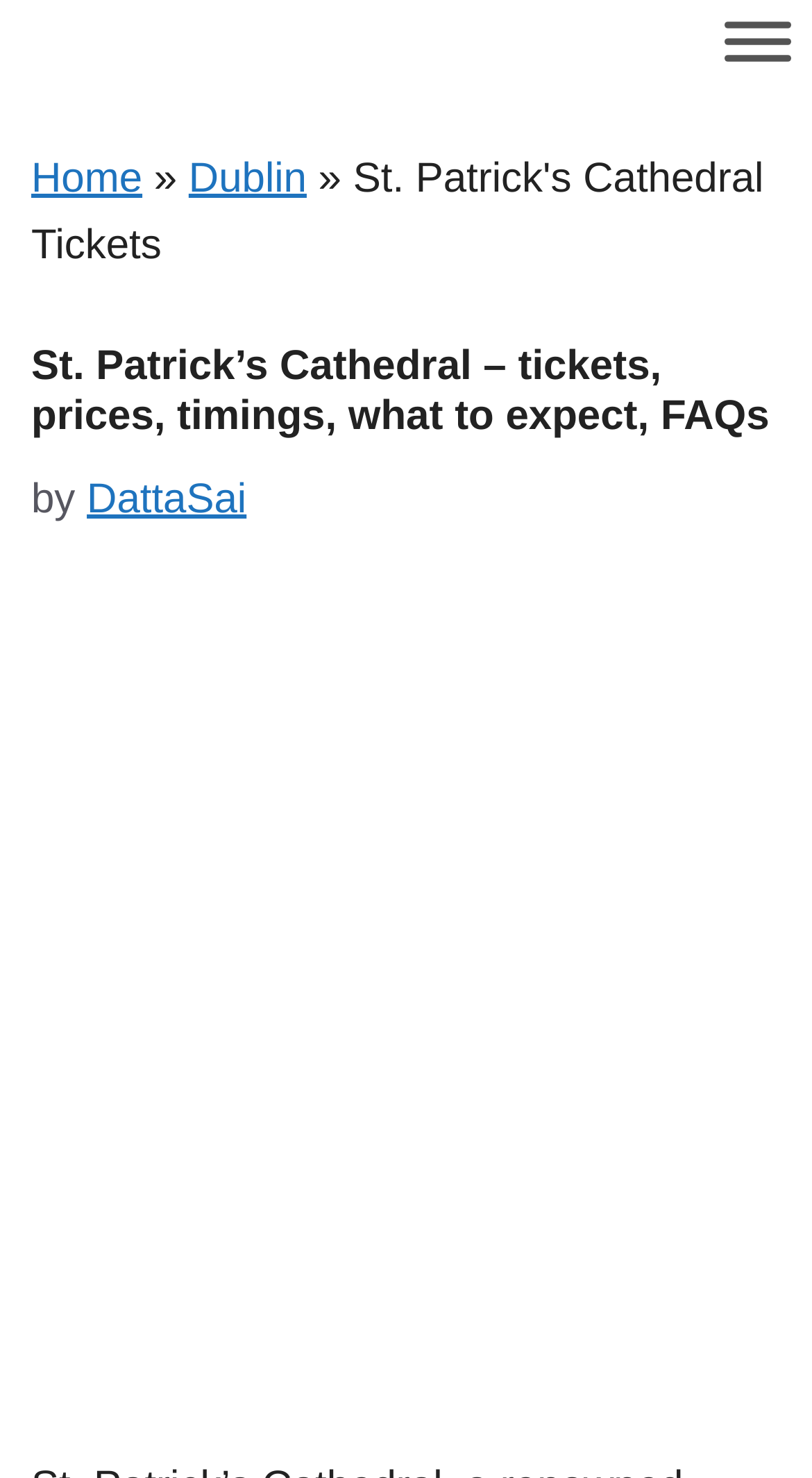What is the name of the cathedral?
Please provide a single word or phrase based on the screenshot.

St. Patrick's Cathedral